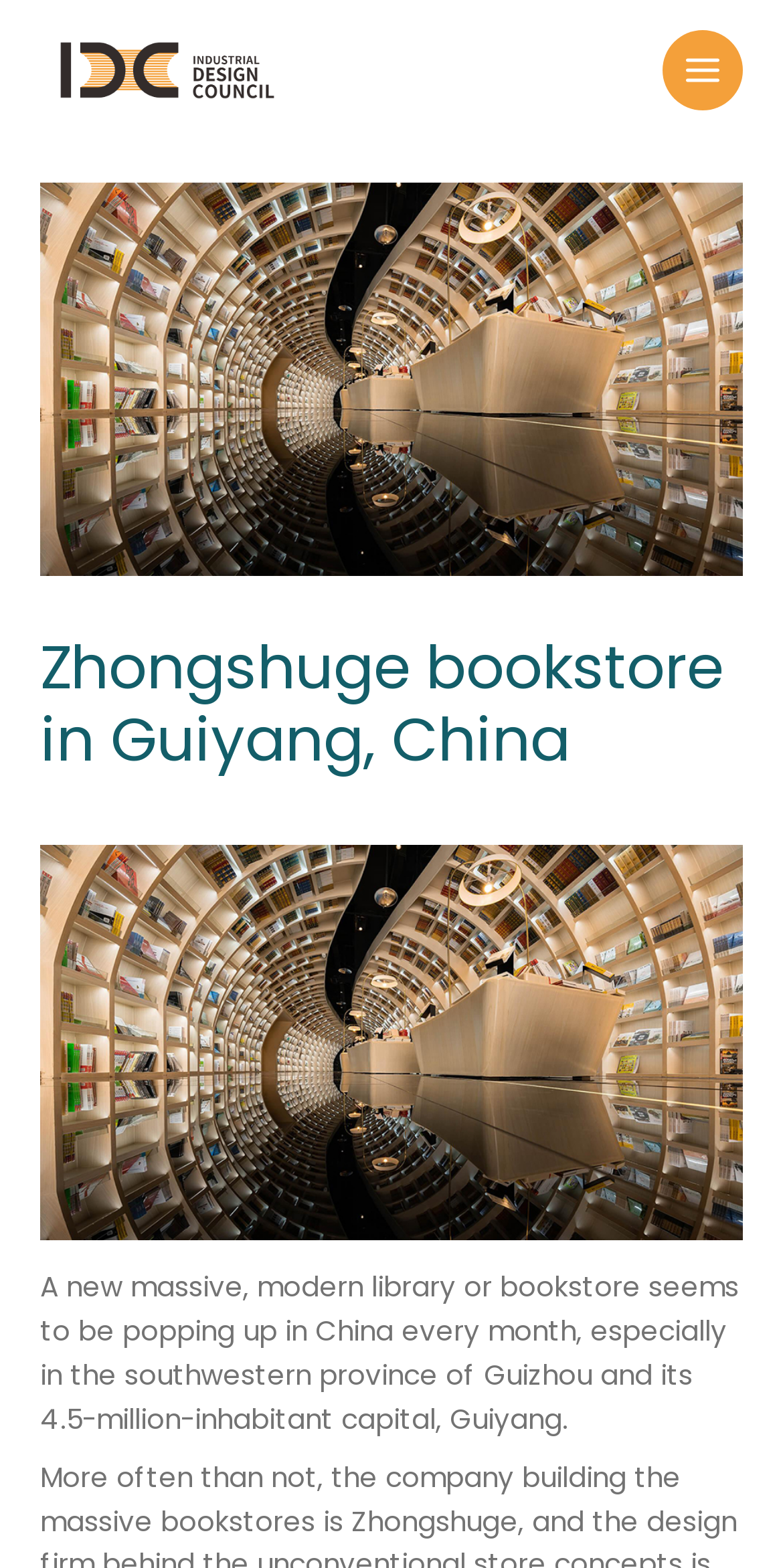What is the name of the bookstore? Observe the screenshot and provide a one-word or short phrase answer.

Zhongshuge